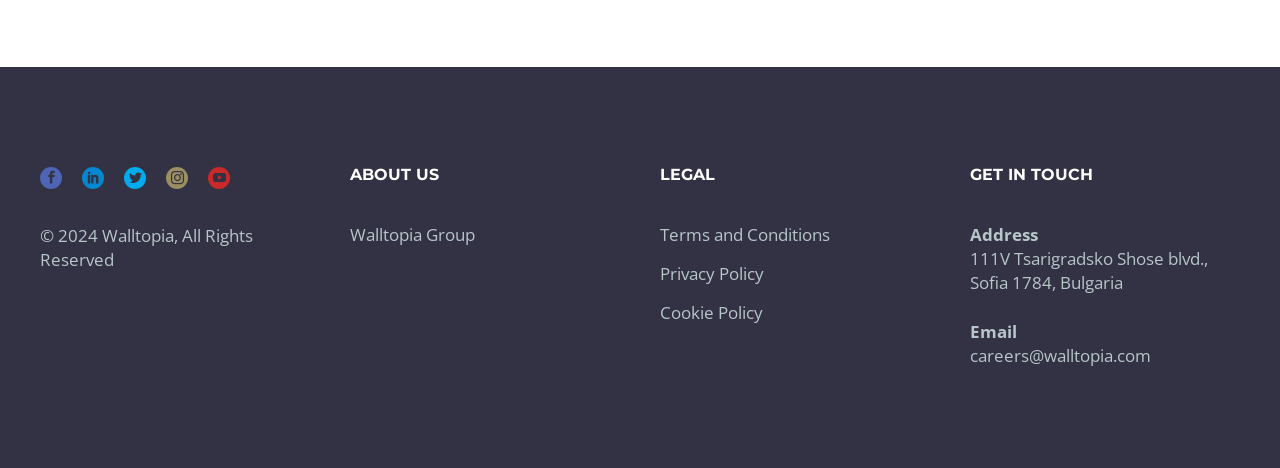What is the email address for careers?
With the help of the image, please provide a detailed response to the question.

The email address can be found in the 'GET IN TOUCH' section, where it says 'Email' followed by the email address.